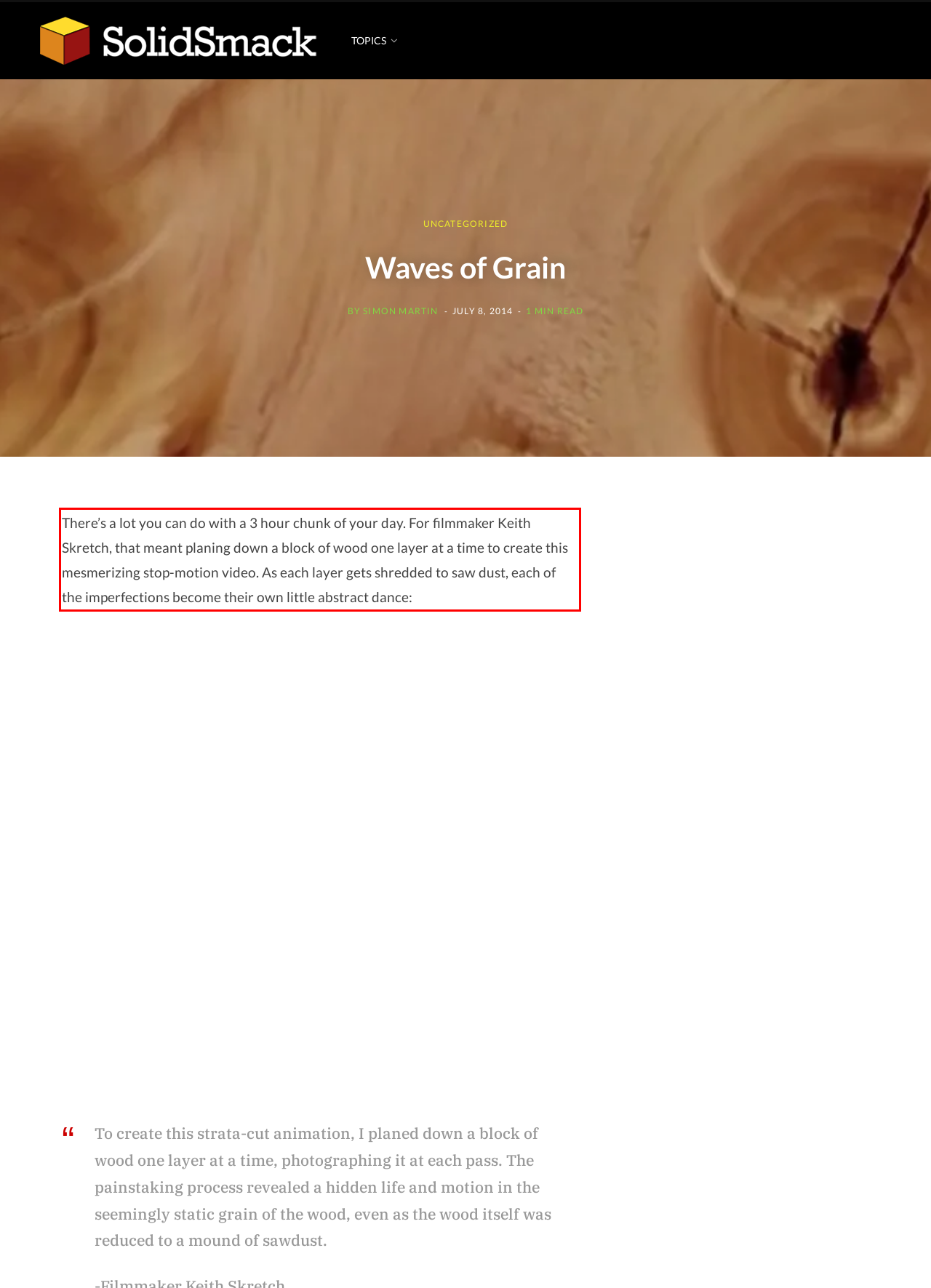Your task is to recognize and extract the text content from the UI element enclosed in the red bounding box on the webpage screenshot.

There’s a lot you can do with a 3 hour chunk of your day. For filmmaker Keith Skretch, that meant planing down a block of wood one layer at a time to create this mesmerizing stop-motion video. As each layer gets shredded to saw dust, each of the imperfections become their own little abstract dance: